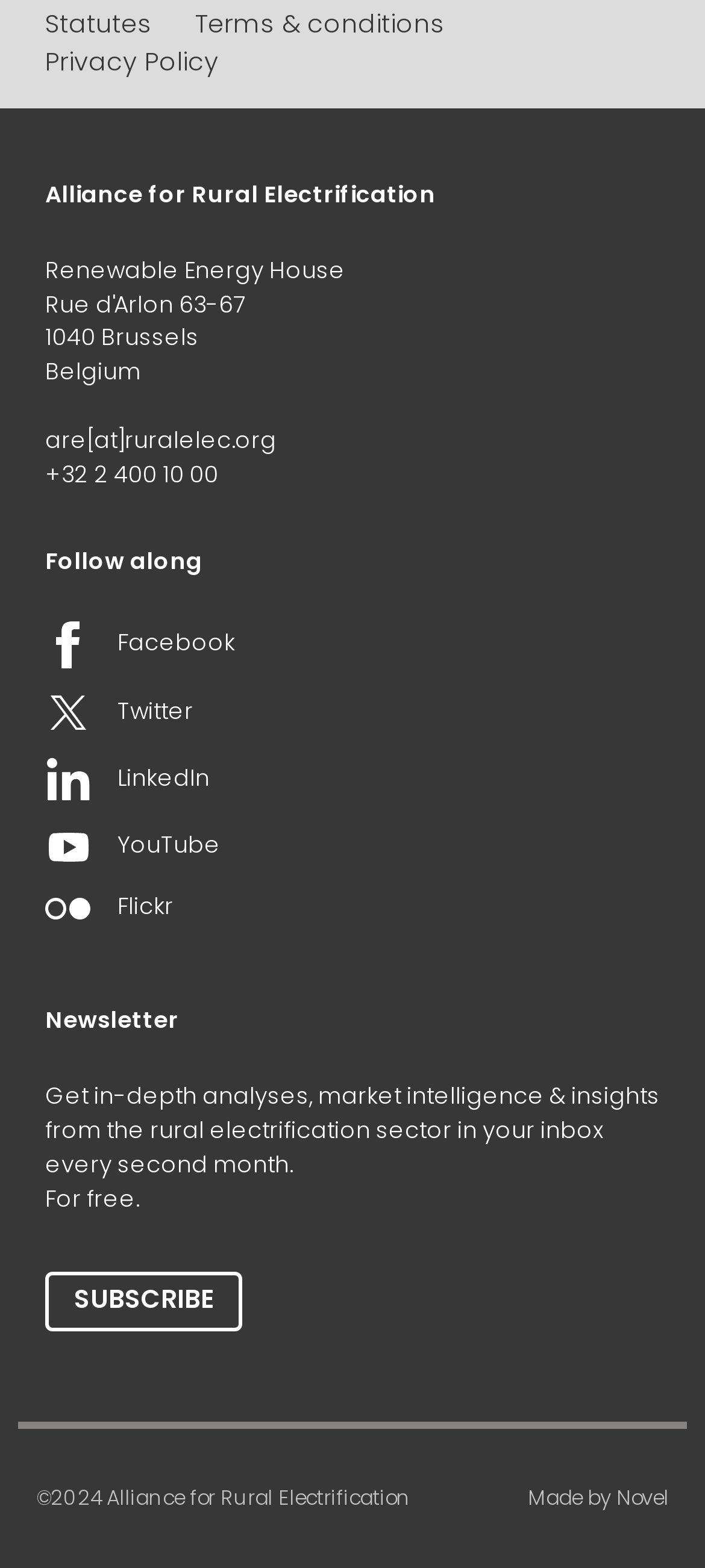What is the organization's name? Examine the screenshot and reply using just one word or a brief phrase.

Alliance for Rural Electrification